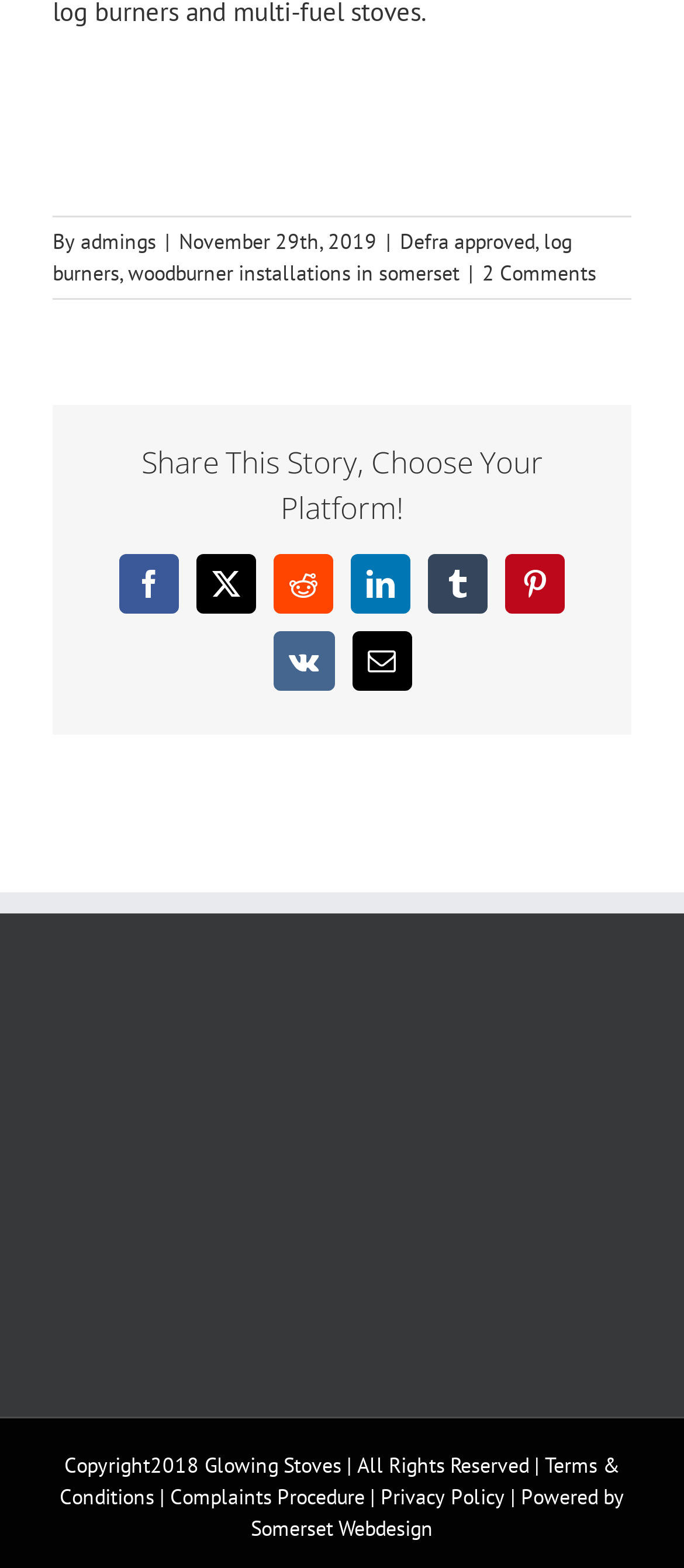What is the name of the author of the article?
Provide a comprehensive and detailed answer to the question.

I found the name of the author by looking at the text 'By admings' which is located at the top of the webpage, near the date of the article.